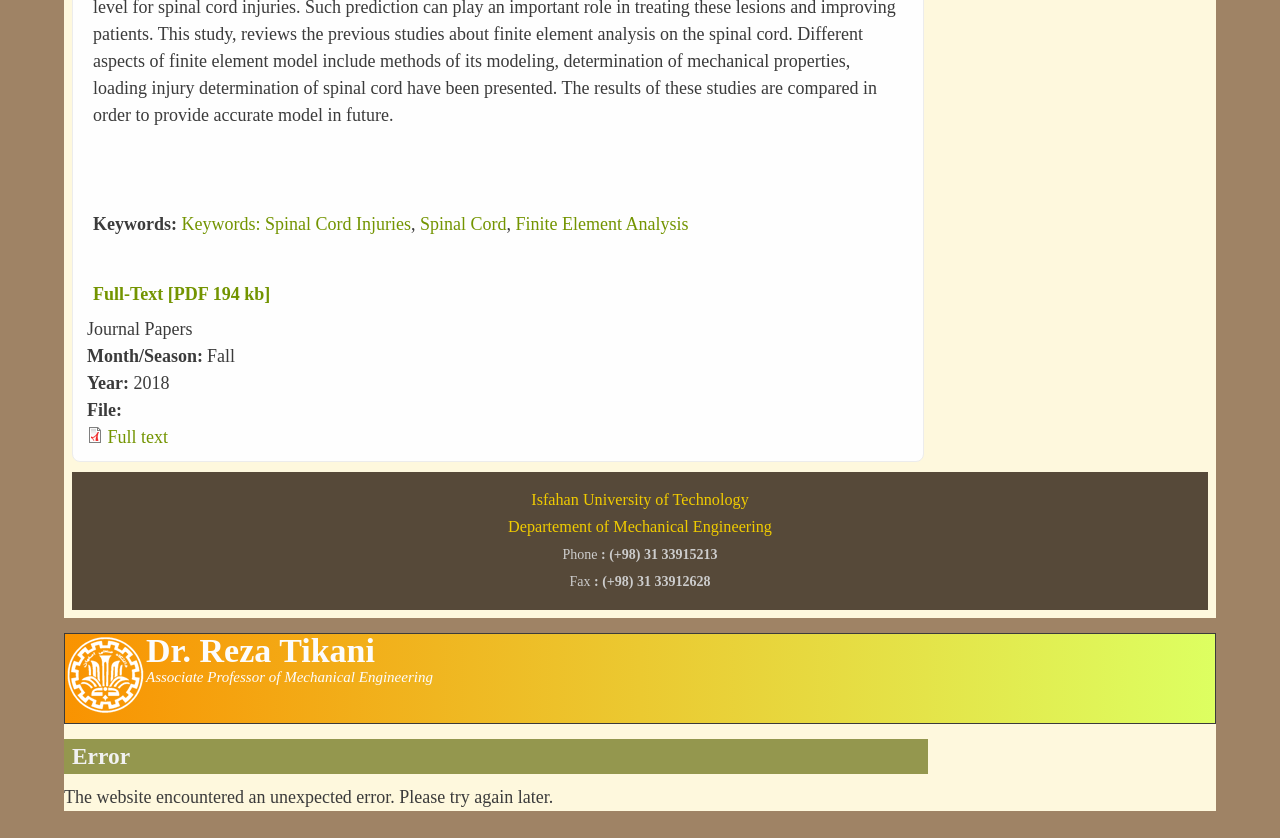Locate the bounding box coordinates of the UI element described by: "Full-Text [PDF 194 kb]". The bounding box coordinates should consist of four float numbers between 0 and 1, i.e., [left, top, right, bottom].

[0.073, 0.339, 0.211, 0.362]